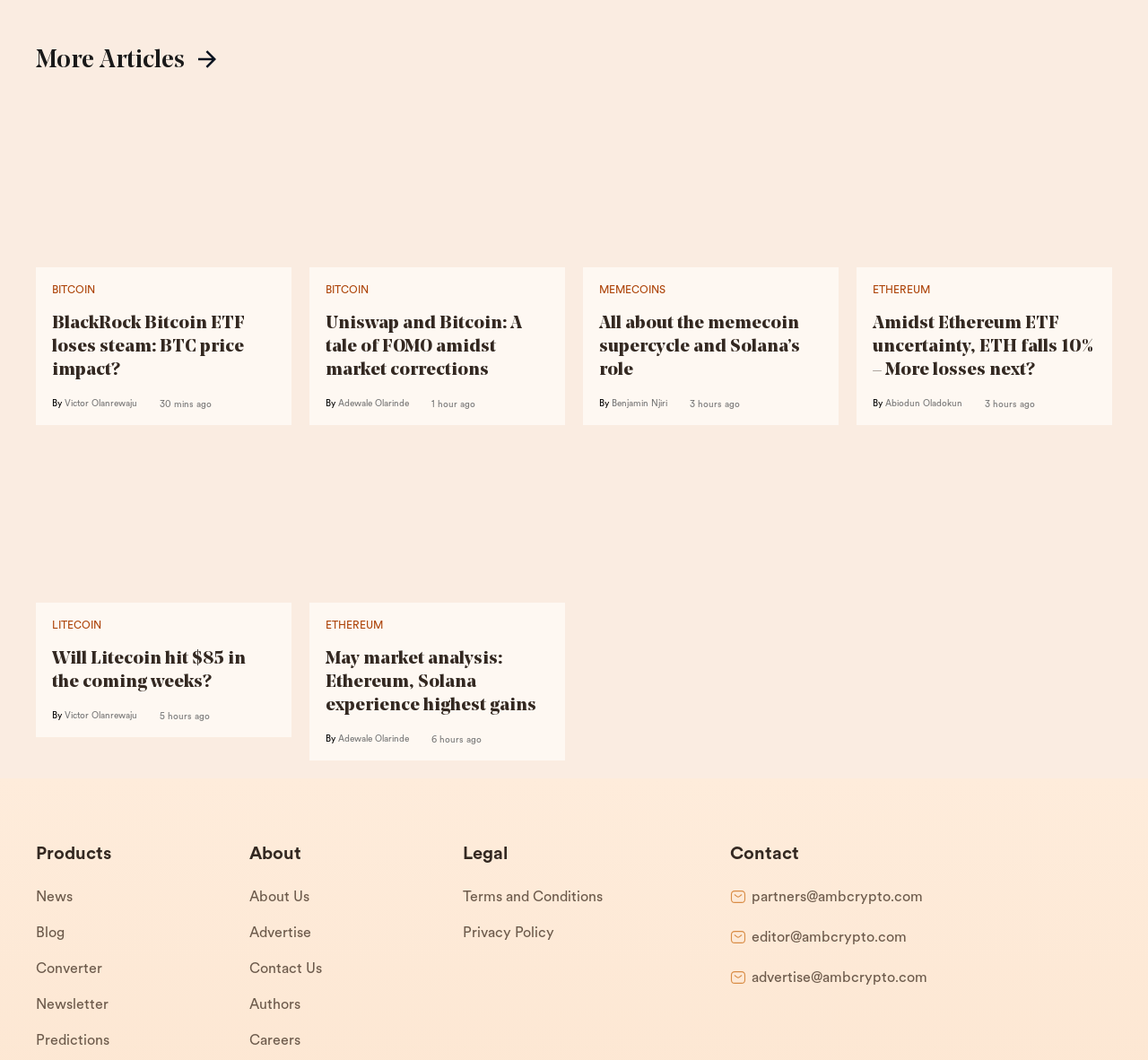What is the time frame mentioned in the article 'May's market analysis: Ethereum and Solana experience highest gains'?
Look at the image and answer with only one word or phrase.

May